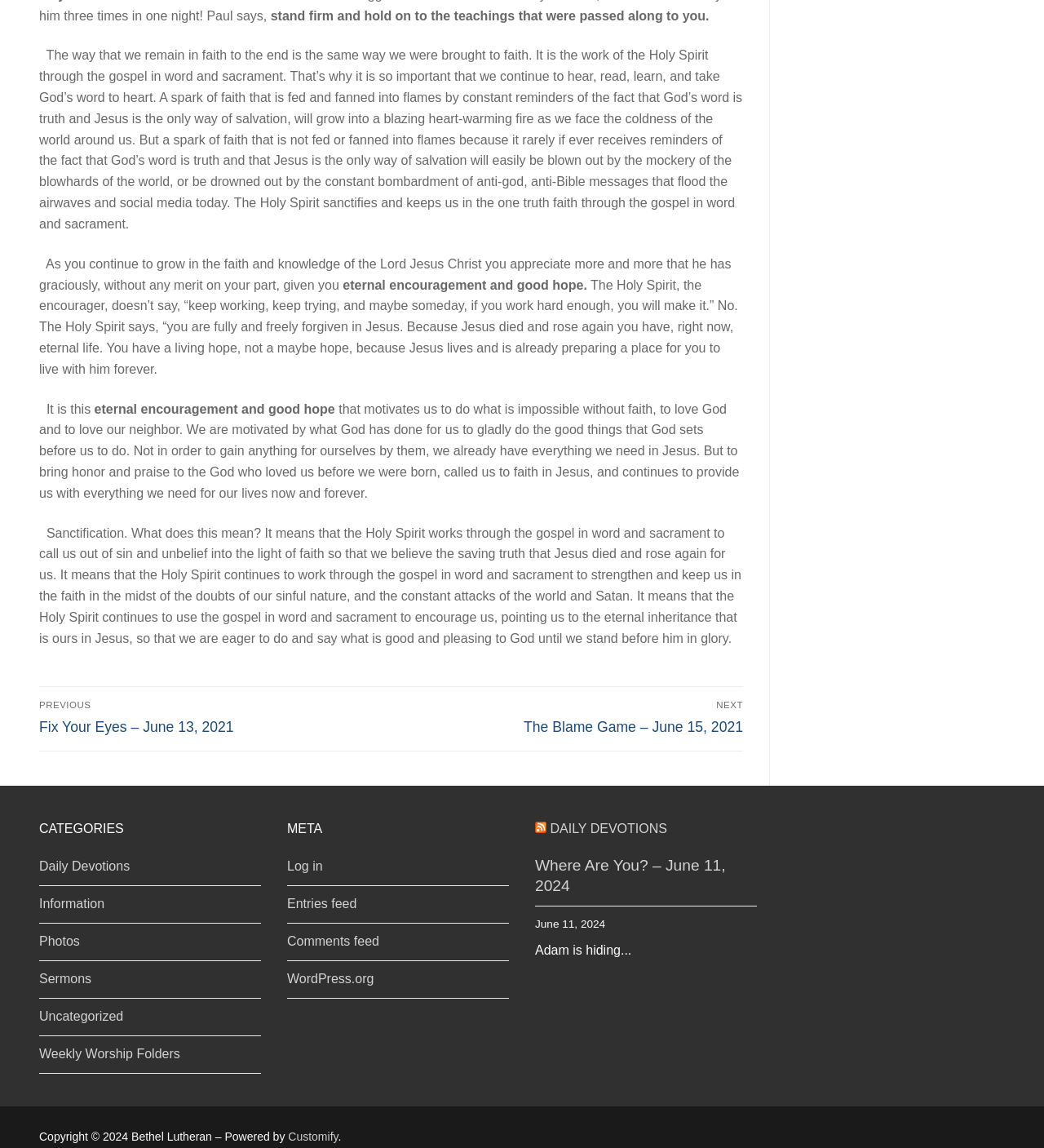Can you specify the bounding box coordinates for the region that should be clicked to fulfill this instruction: "Click on 'Log in'".

[0.275, 0.746, 0.488, 0.772]